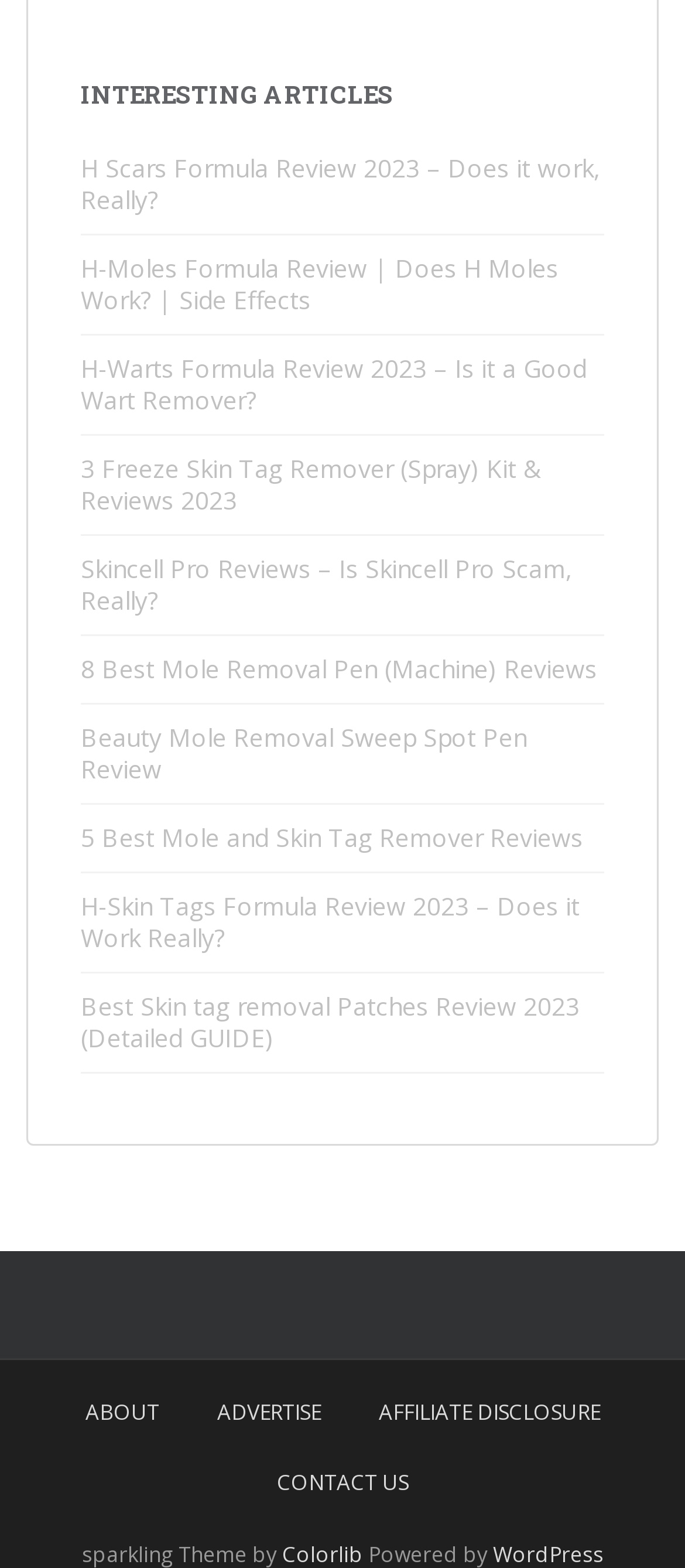What is the topic of the first article?
Based on the image, respond with a single word or phrase.

H Scars Formula Review